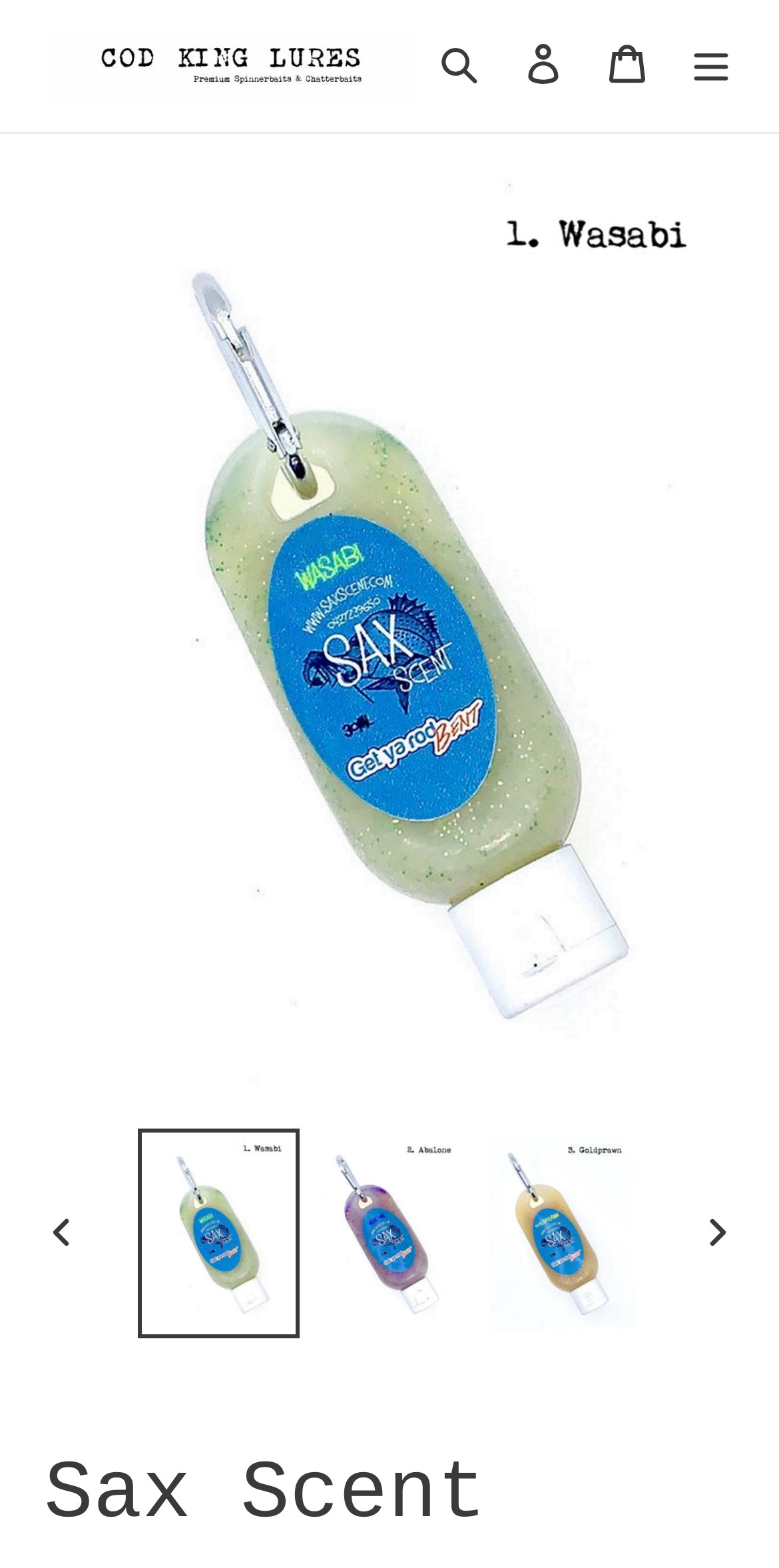Please find the bounding box coordinates (top-left x, top-left y, bottom-right x, bottom-right y) in the screenshot for the UI element described as follows: Search

[0.536, 0.012, 0.644, 0.072]